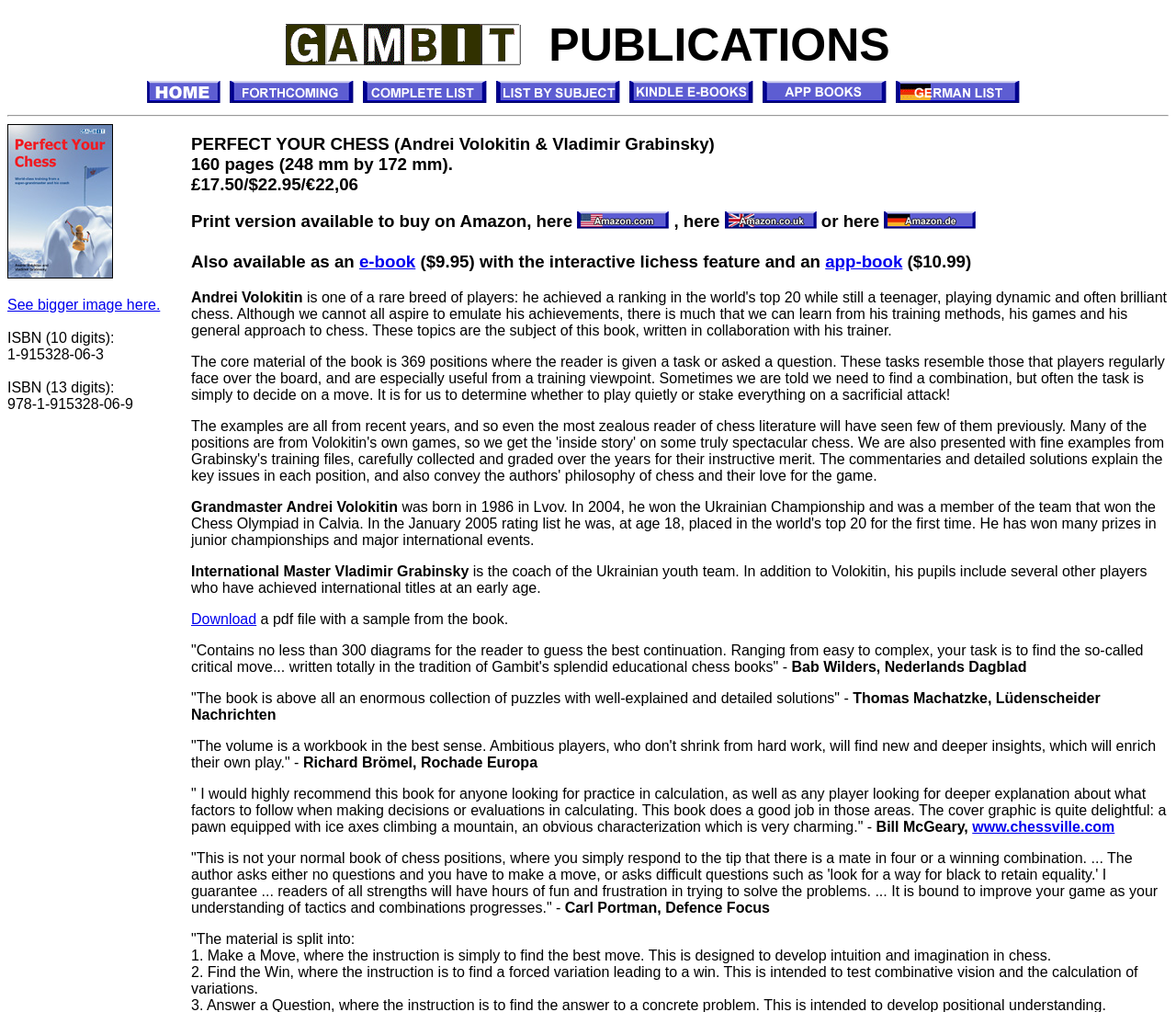What is the purpose of the book?
Using the visual information from the image, give a one-word or short-phrase answer.

To improve chess skills